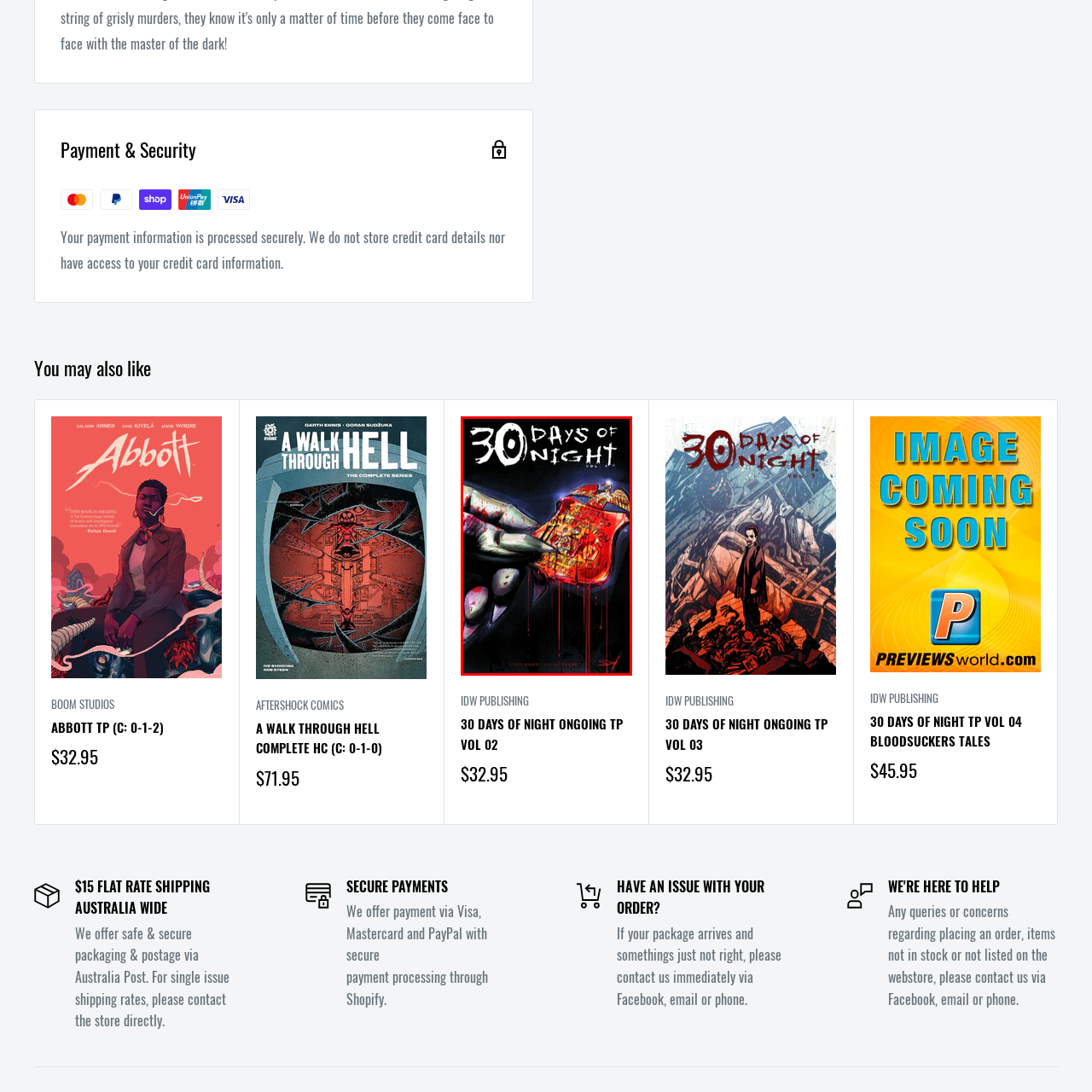Observe the image encased in the red box and deliver an in-depth response to the subsequent question by interpreting the details within the image:
What is the price of the book?

The price of the book is mentioned in the caption, stating that it is available for $32.95, making it clear to readers how much they need to pay to purchase the graphic novel.